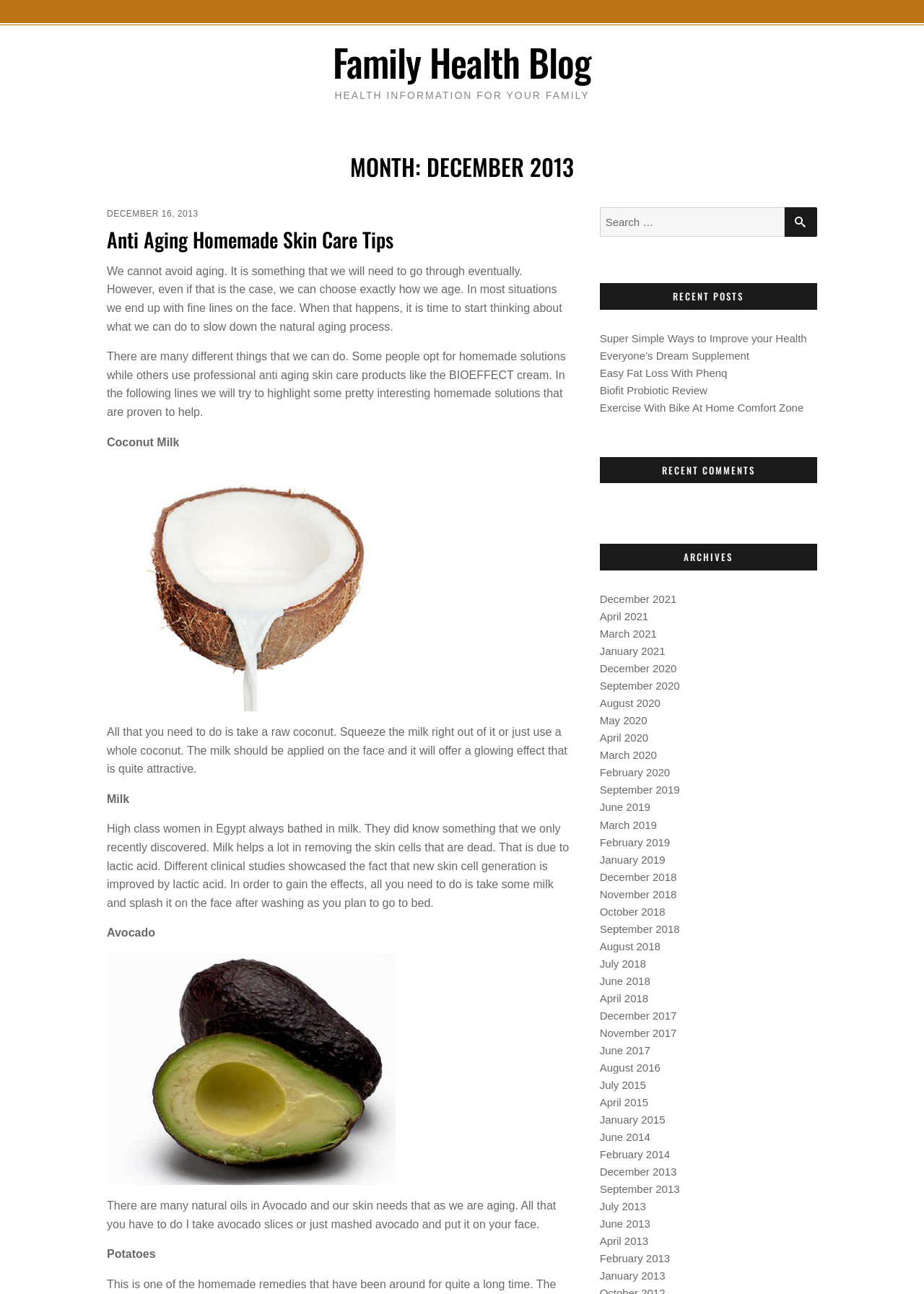Utilize the details in the image to give a detailed response to the question: What is the first homemade skin care tip mentioned?

The first homemade skin care tip mentioned in the blog post is the use of coconut milk, which is described as a way to achieve a glowing effect on the face.